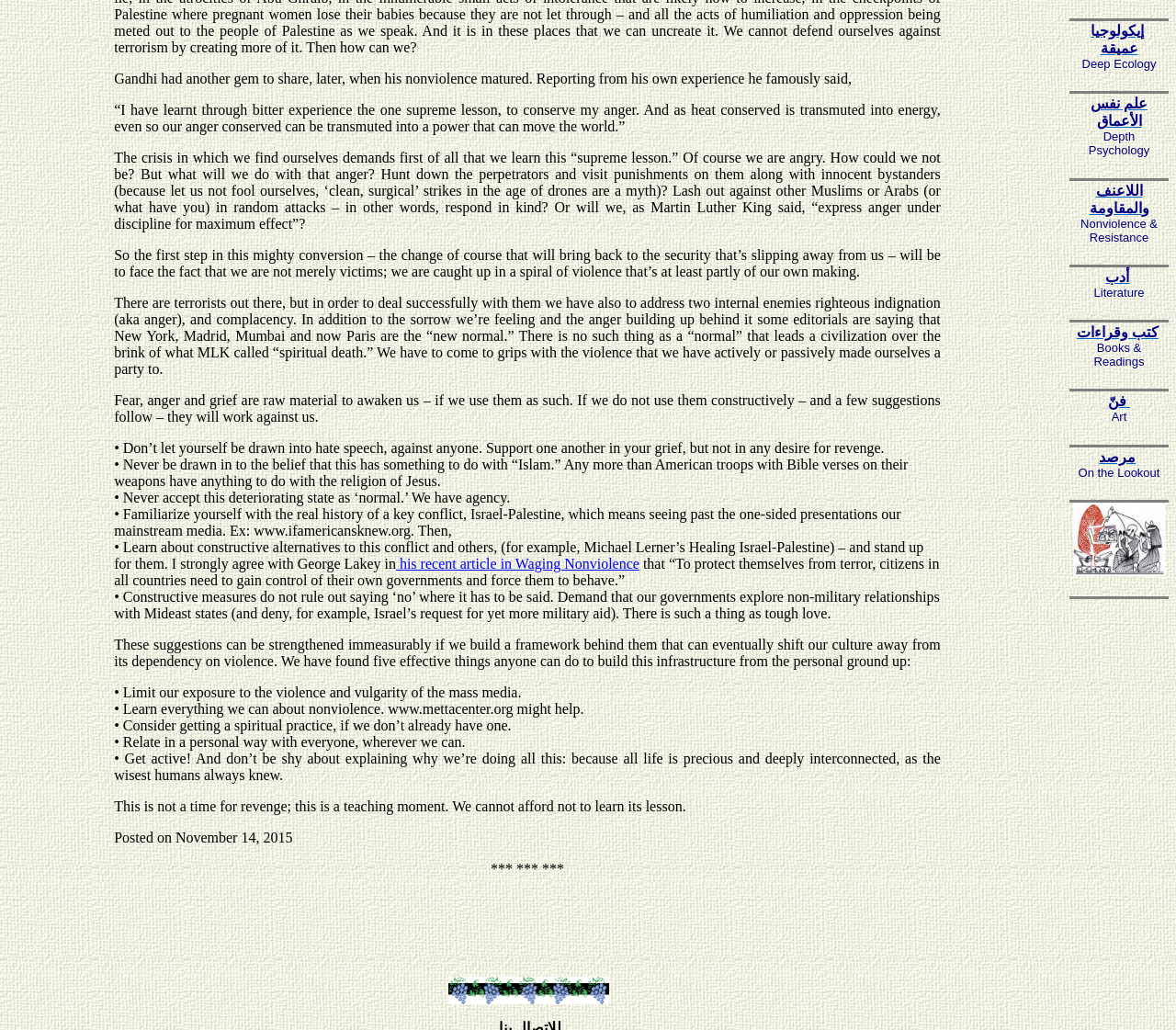Identify the bounding box of the UI component described as: "أدب".

[0.94, 0.261, 0.96, 0.276]